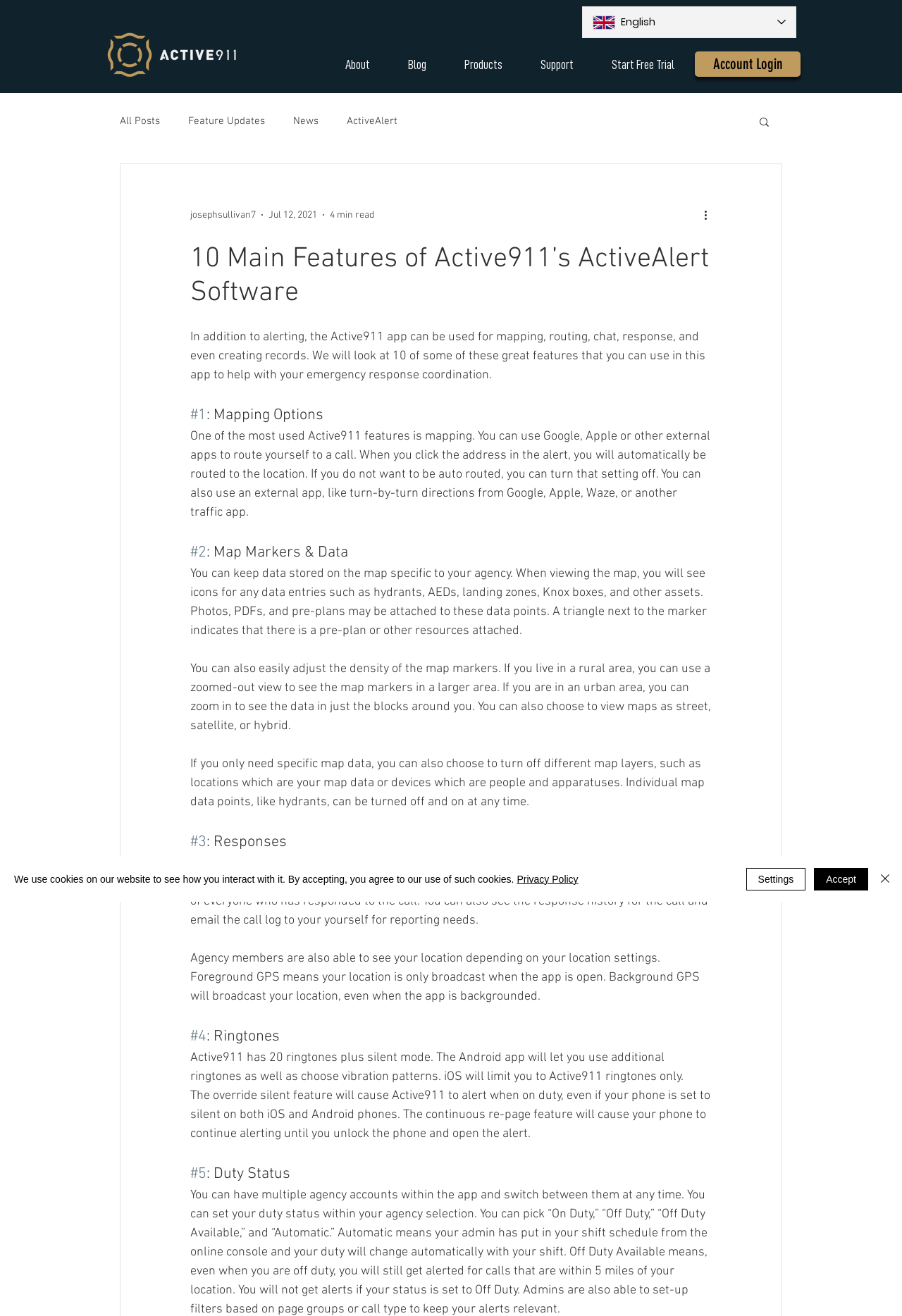What is the name of the software being described?
Examine the webpage screenshot and provide an in-depth answer to the question.

The webpage is describing the features of Active911’s ActiveAlert software, which is evident from the heading '10 Main Features of Active911’s ActiveAlert Software' and the text that follows.